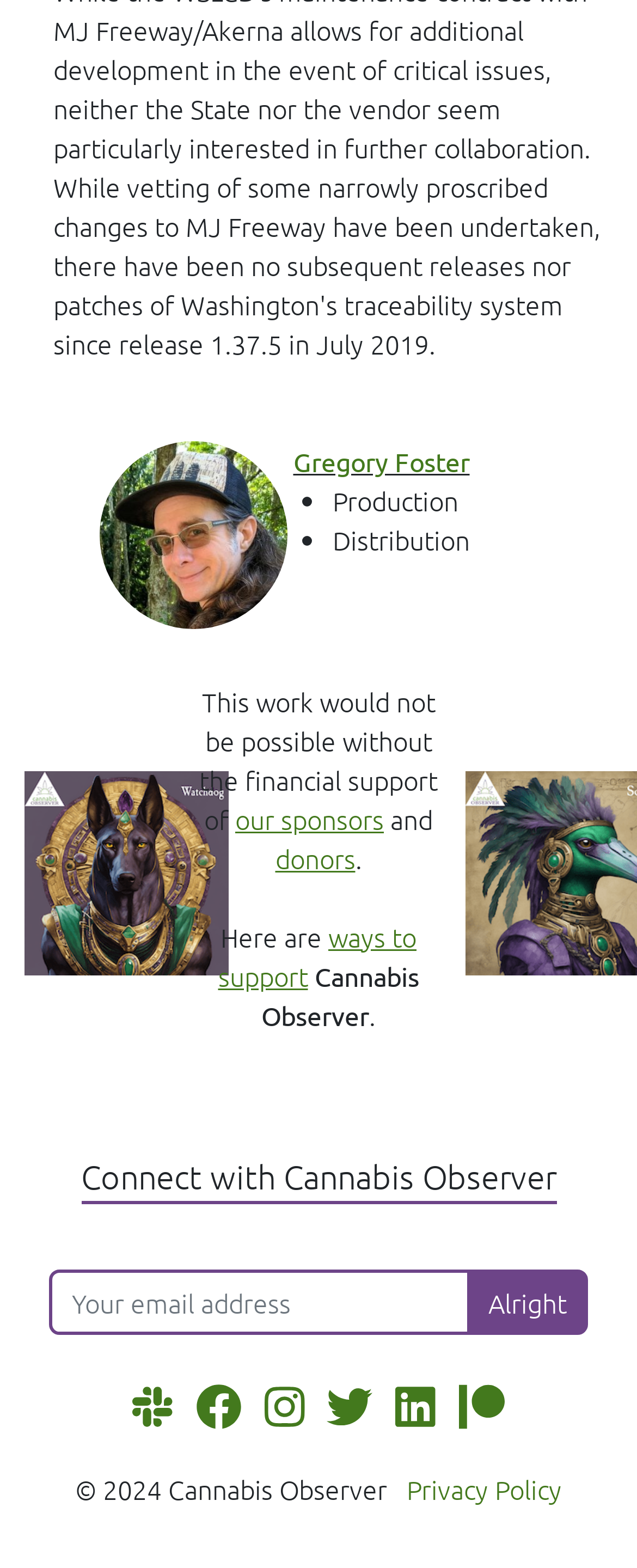What year is the copyright for?
Using the information from the image, give a concise answer in one word or a short phrase.

2024